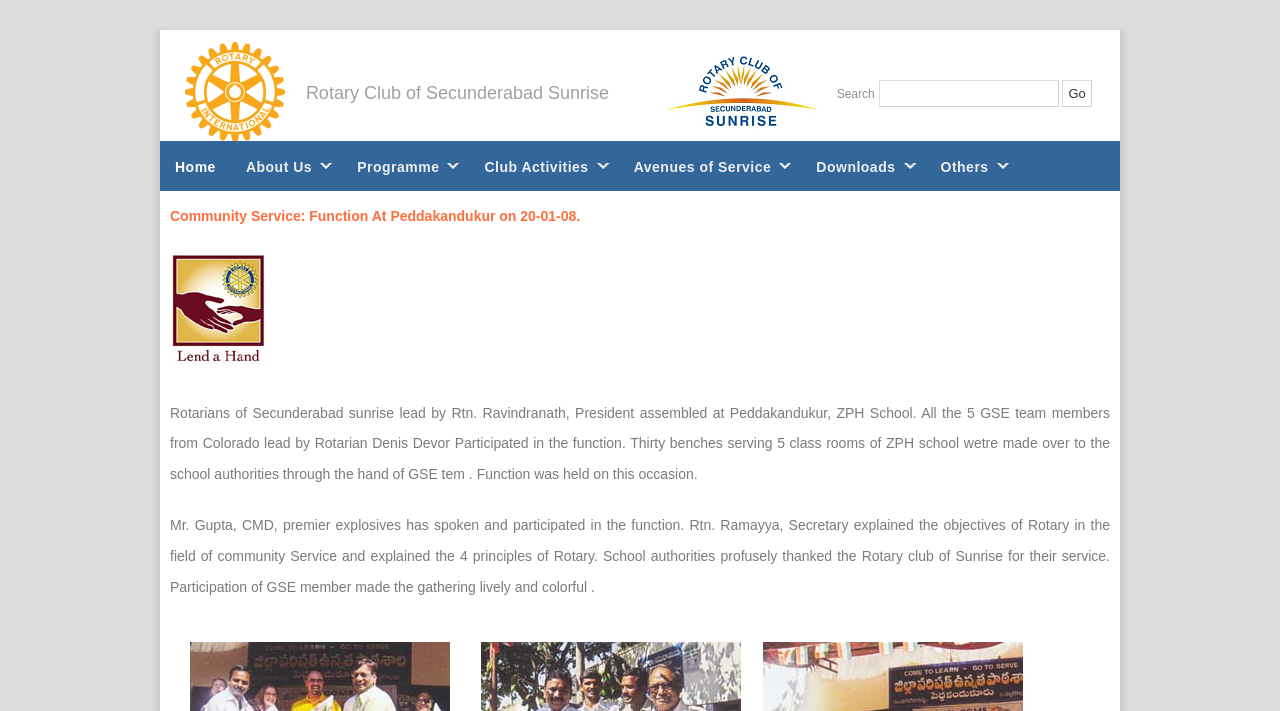Identify the bounding box coordinates of the element to click to follow this instruction: 'Go to Home page'. Ensure the coordinates are four float values between 0 and 1, provided as [left, top, right, bottom].

[0.125, 0.198, 0.18, 0.269]